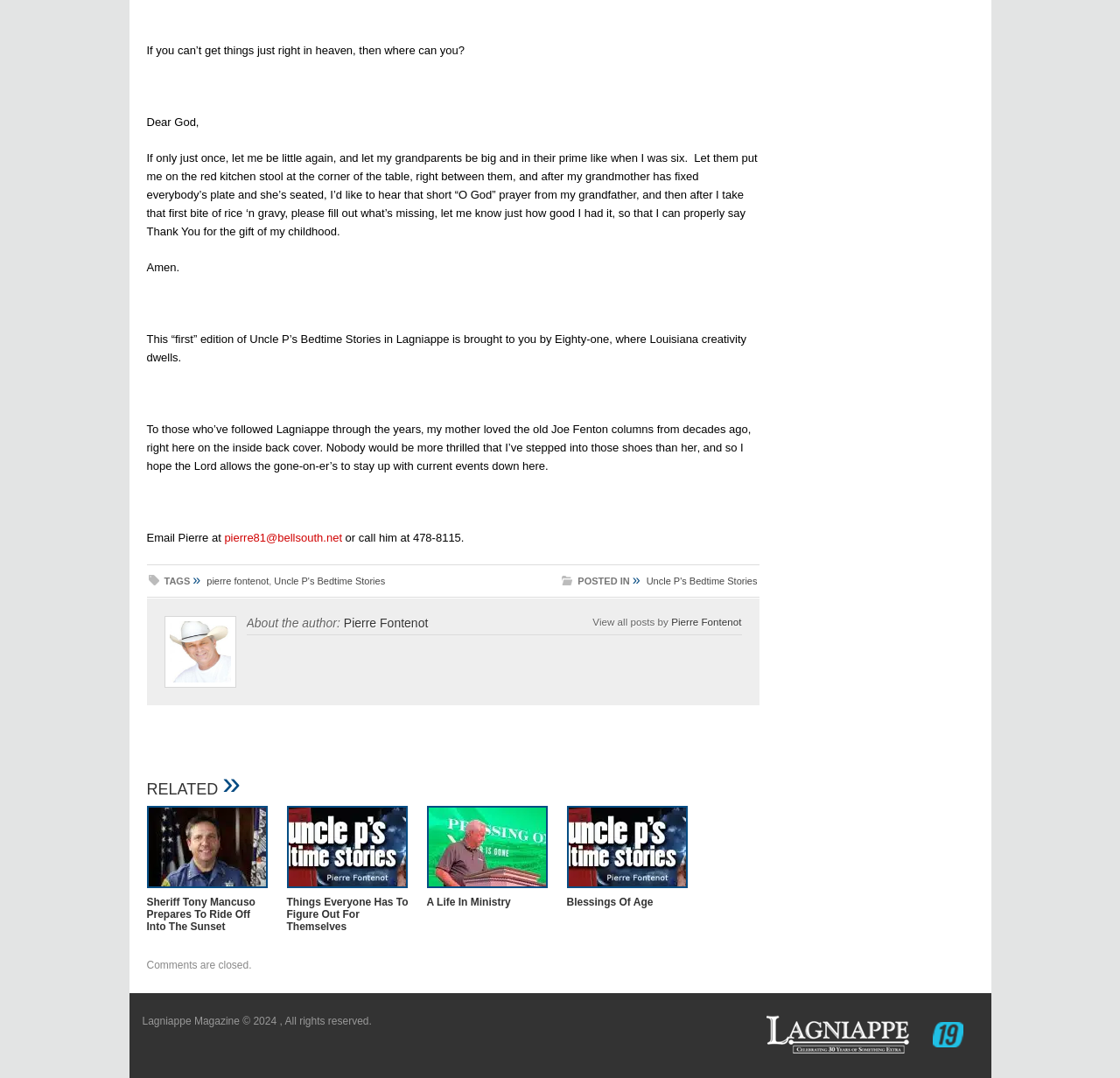Provide a one-word or brief phrase answer to the question:
What is the author's name?

Pierre Fontenot